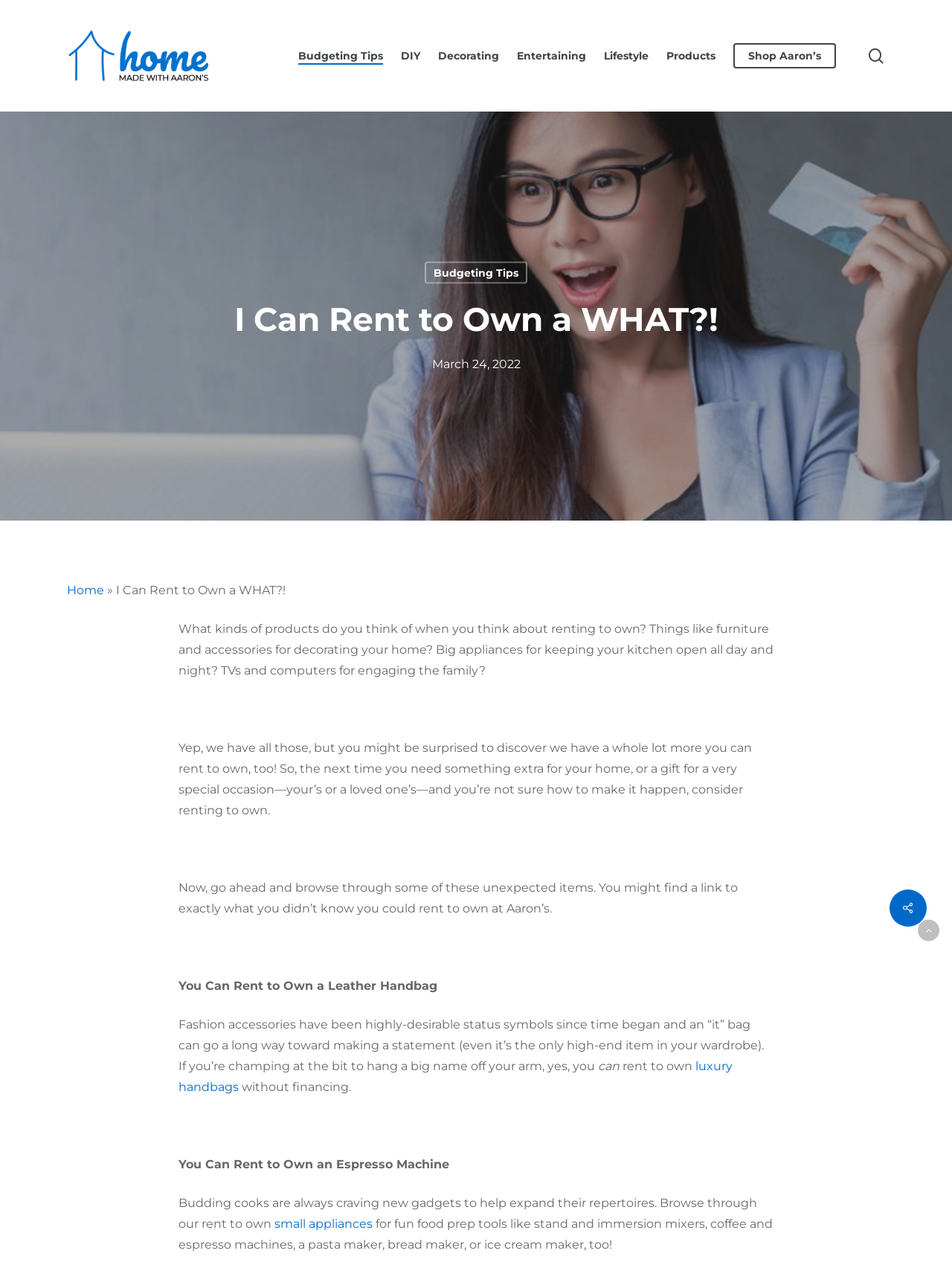Highlight the bounding box coordinates of the region I should click on to meet the following instruction: "Learn about luxury handbags".

[0.188, 0.835, 0.77, 0.863]